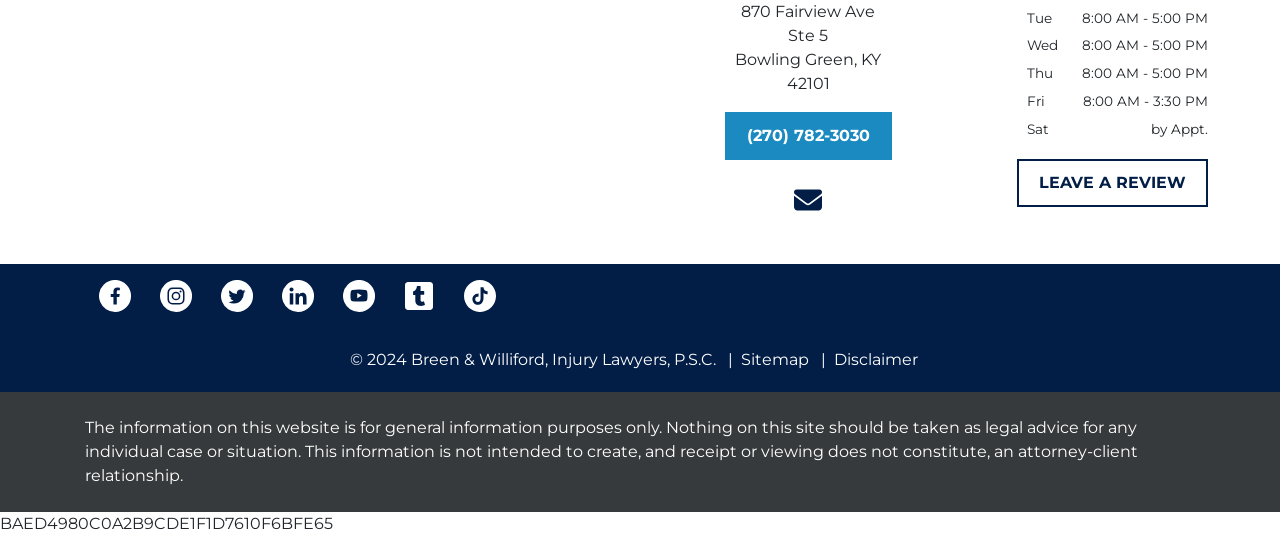Find the bounding box coordinates of the area that needs to be clicked in order to achieve the following instruction: "Get directions". The coordinates should be specified as four float numbers between 0 and 1, i.e., [left, top, right, bottom].

[0.512, 0.0, 0.75, 0.194]